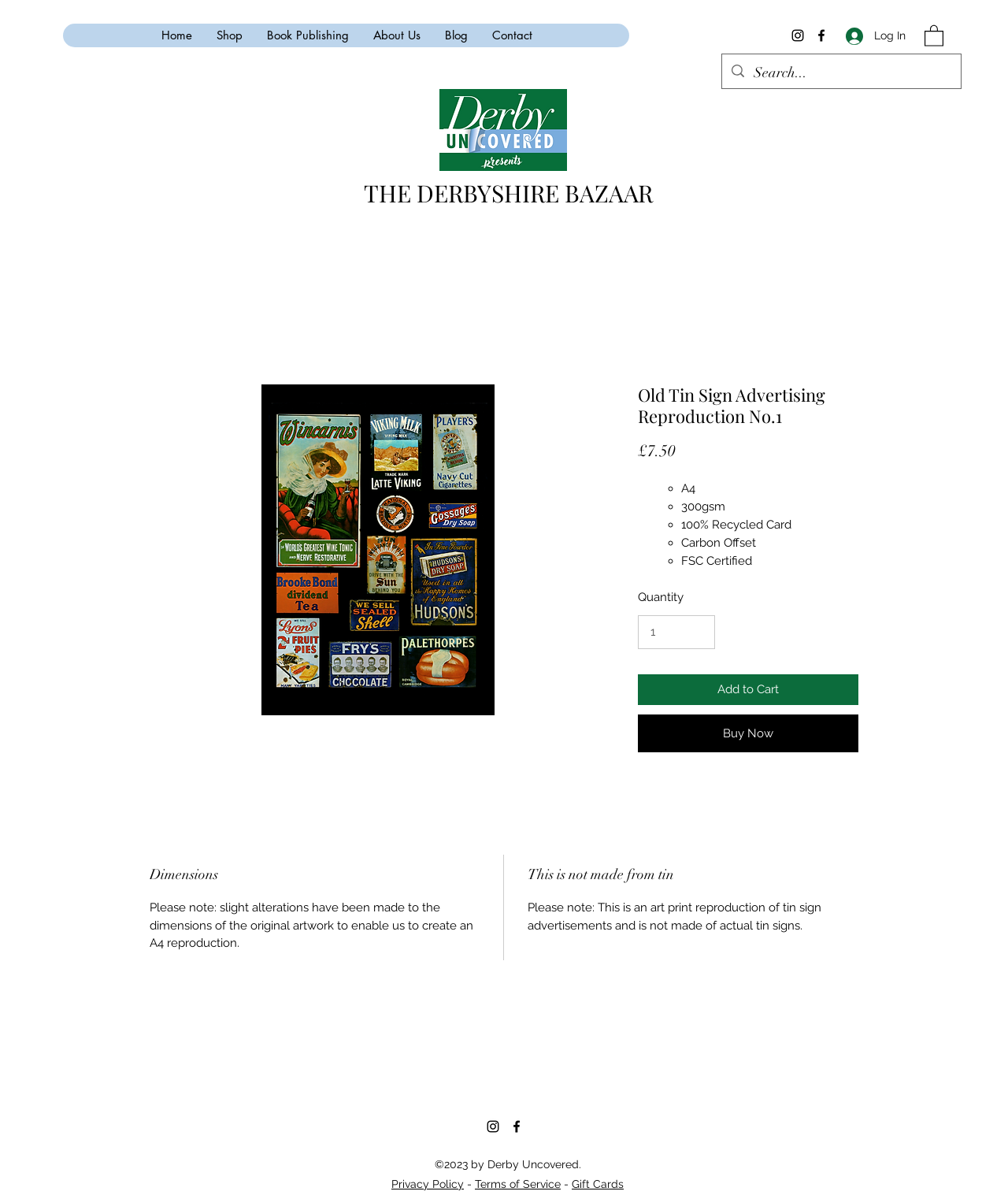Offer a meticulous description of the webpage's structure and content.

This webpage is an e-commerce product page for "Old Tin Sign Advertising Reproduction No.1" on Derbyshire Bazaar. At the top, there is a navigation bar with links to "Home", "Shop", "Book Publishing", "About Us", "Blog", and "Contact". To the right of the navigation bar, there is a social bar with links to Instagram and Facebook, each accompanied by an icon. 

Below the navigation bar, there is a logo of Derbyshire Bazaar, and a search bar with a magnifying glass icon. 

The main content of the page is an article about the product, which includes an image of the old tin sign reproduction, a heading with the product name, and a price of £7.50. Below the price, there is a list of product details, including A4 size, 300gsm, 100% recycled card, carbon offset, and FSC certified. 

Further down, there are options to select the quantity and buttons to "Add to Cart" and "Buy Now". 

The page also includes sections on "Dimensions" and "This is not made from tin", which provide additional information about the product. 

At the bottom of the page, there is a social bar with links to Instagram and Facebook again, followed by a copyright notice and links to "Privacy Policy", "Terms of Service", and "Gift Cards".